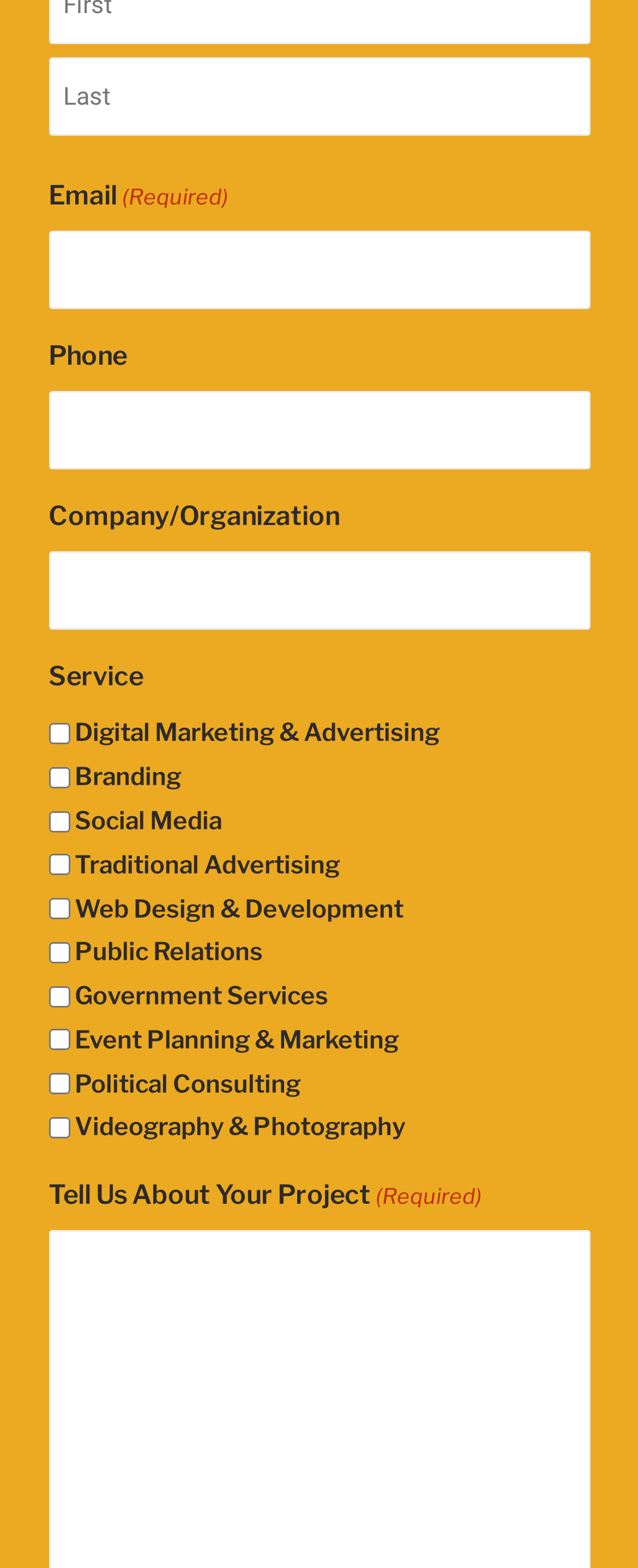Specify the bounding box coordinates for the region that must be clicked to perform the given instruction: "Select Digital Marketing & Advertising service".

[0.076, 0.461, 0.109, 0.475]